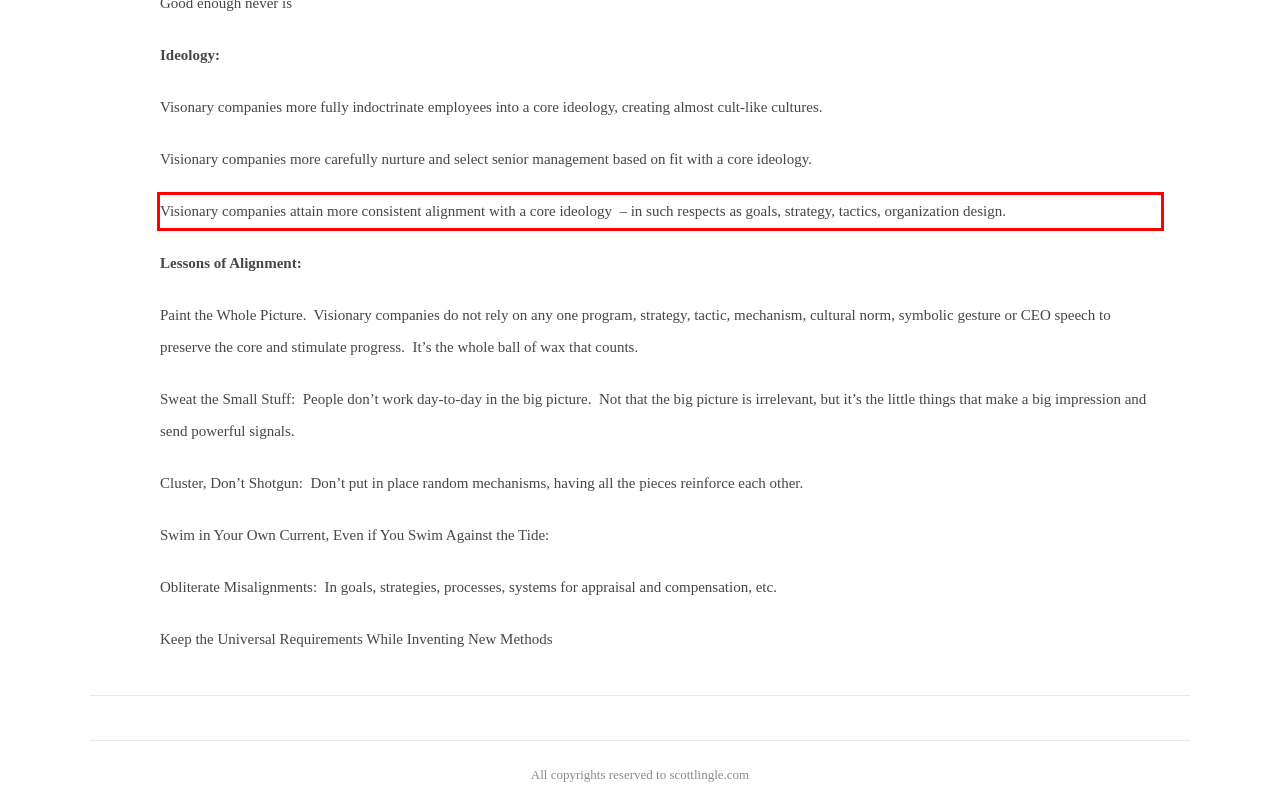Given a webpage screenshot with a red bounding box, perform OCR to read and deliver the text enclosed by the red bounding box.

Visionary companies attain more consistent alignment with a core ideology – in such respects as goals, strategy, tactics, organization design.